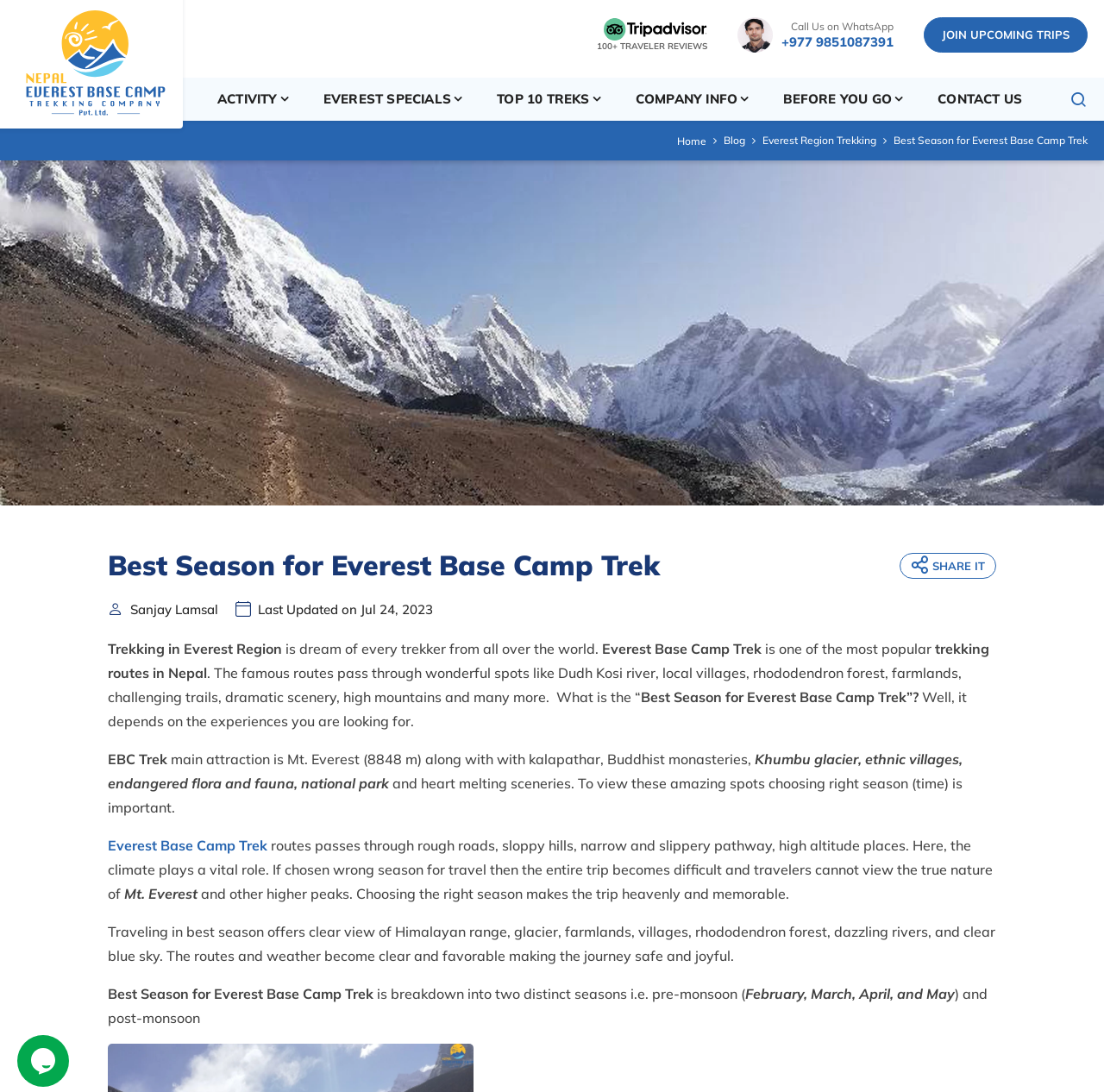Pinpoint the bounding box coordinates of the clickable element to carry out the following instruction: "Click on the TripAdvisor link."

[0.547, 0.019, 0.641, 0.033]